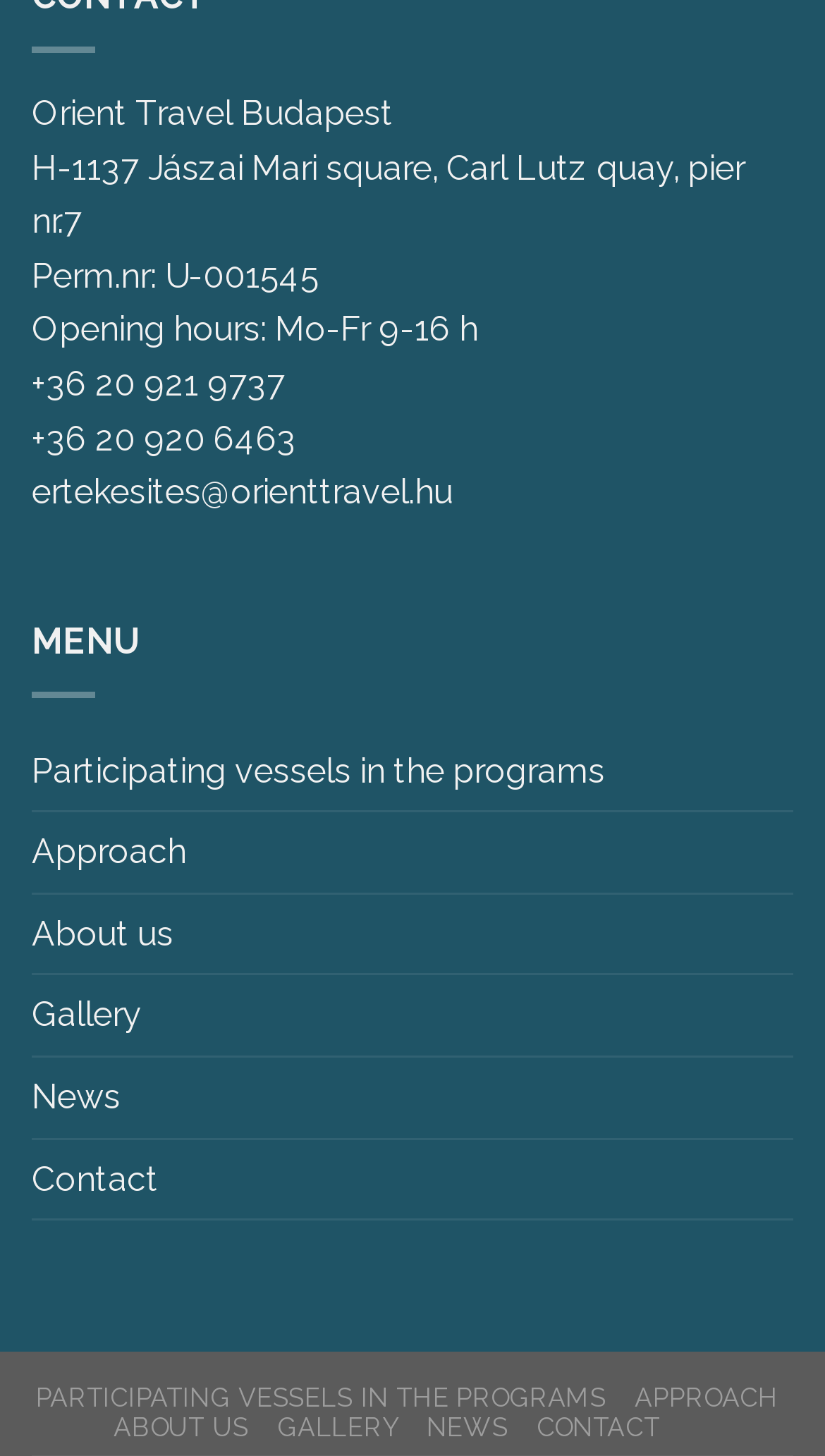Please determine the bounding box of the UI element that matches this description: +36 20 921 9737. The coordinates should be given as (top-left x, top-left y, bottom-right x, bottom-right y), with all values between 0 and 1.

[0.038, 0.25, 0.346, 0.277]